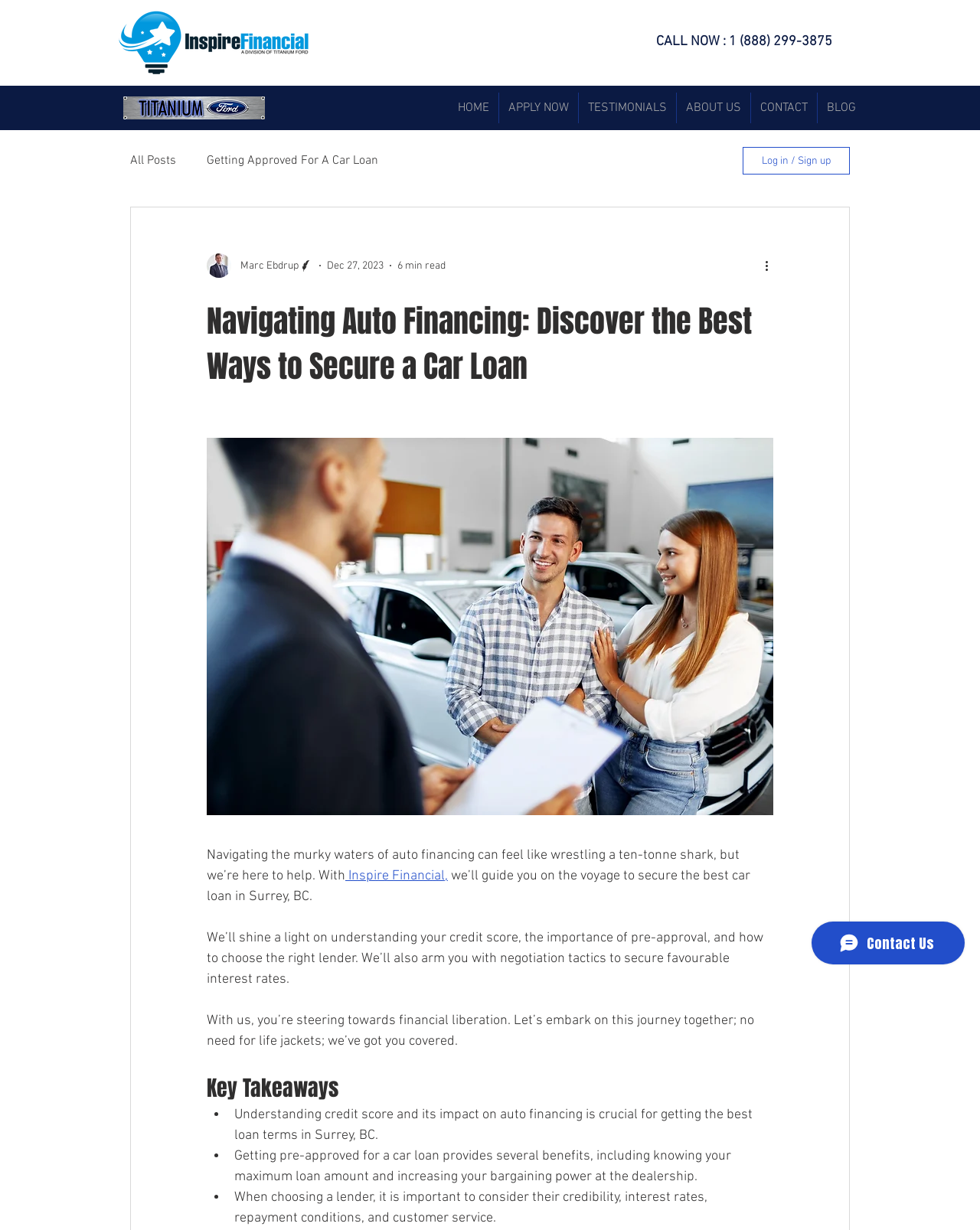Use a single word or phrase to respond to the question:
What is the purpose of the article on car loan financing?

To guide readers on securing the best car loan